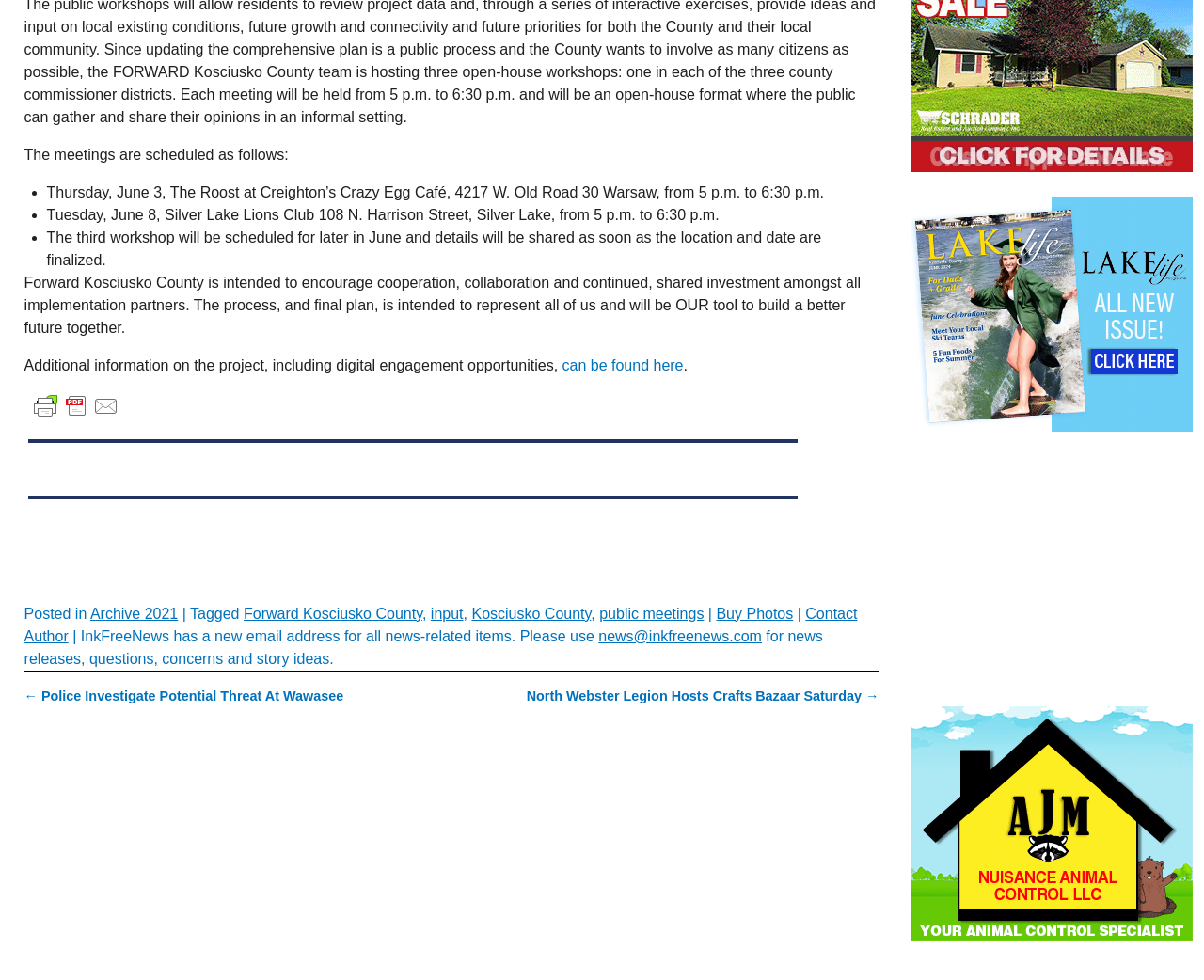Please respond in a single word or phrase: 
How many meetings are scheduled?

Three